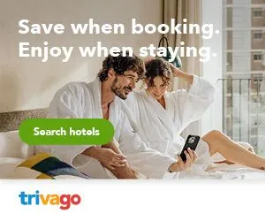Provide a thorough description of the image.

The image features a cozy scene of a couple lounging in a hotel room, both dressed in comfortable bathrobes. They are sitting on a beautifully made bed, engrossed in a mobile device. The backdrop hints at a stylish interior, emphasizing a feeling of relaxation and comfort. Prominently displayed is the message: "Save when booking. Enjoy when staying," inviting viewers to take advantage of hotel deals. The image is branded with the Trivago logo, highlighting the platform's focus on helping travelers find the best accommodation options. This promotional visual reflects the ease and enjoyment of travel planning, making it a compelling call to action for potential customers looking for a comfortable stay.